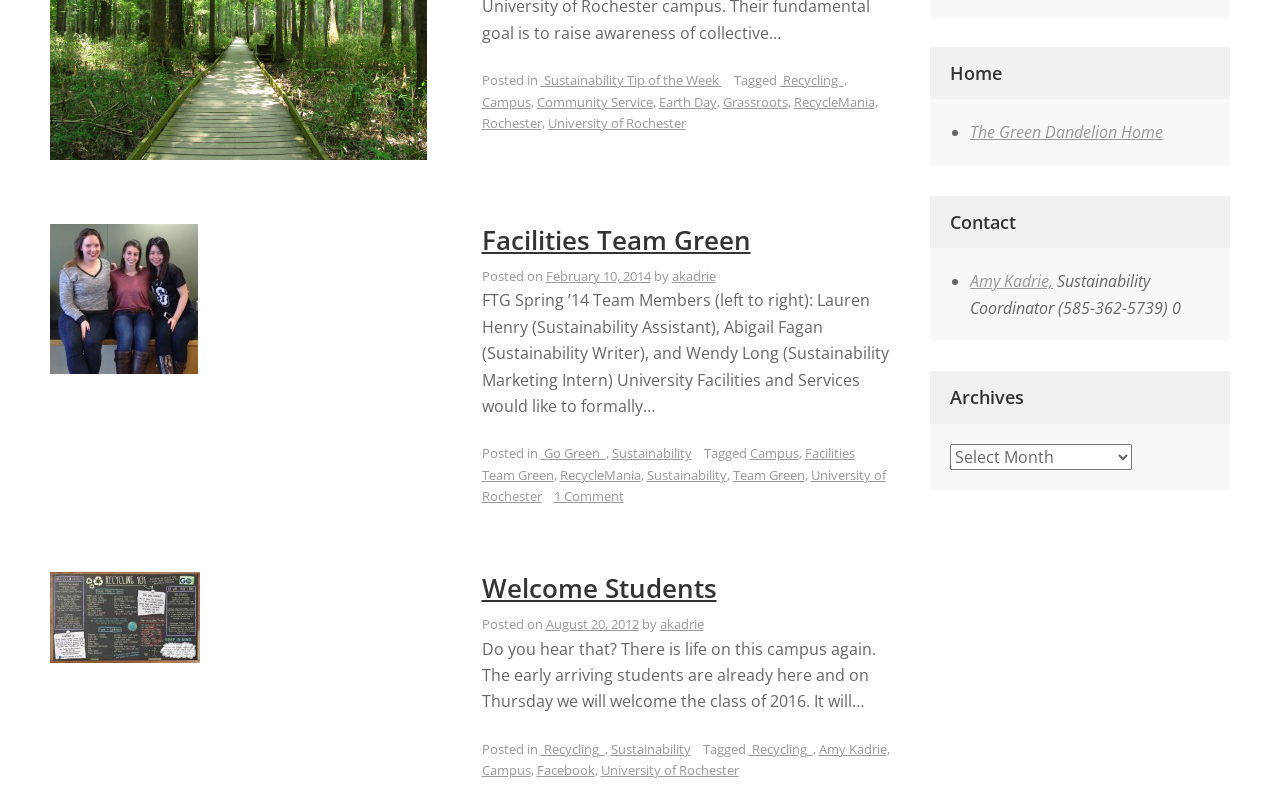What is the name of the Sustainability Coordinator?
Using the information from the image, provide a comprehensive answer to the question.

I found the answer by looking at the 'Contact' section, which mentions Amy Kadrie as the Sustainability Coordinator.